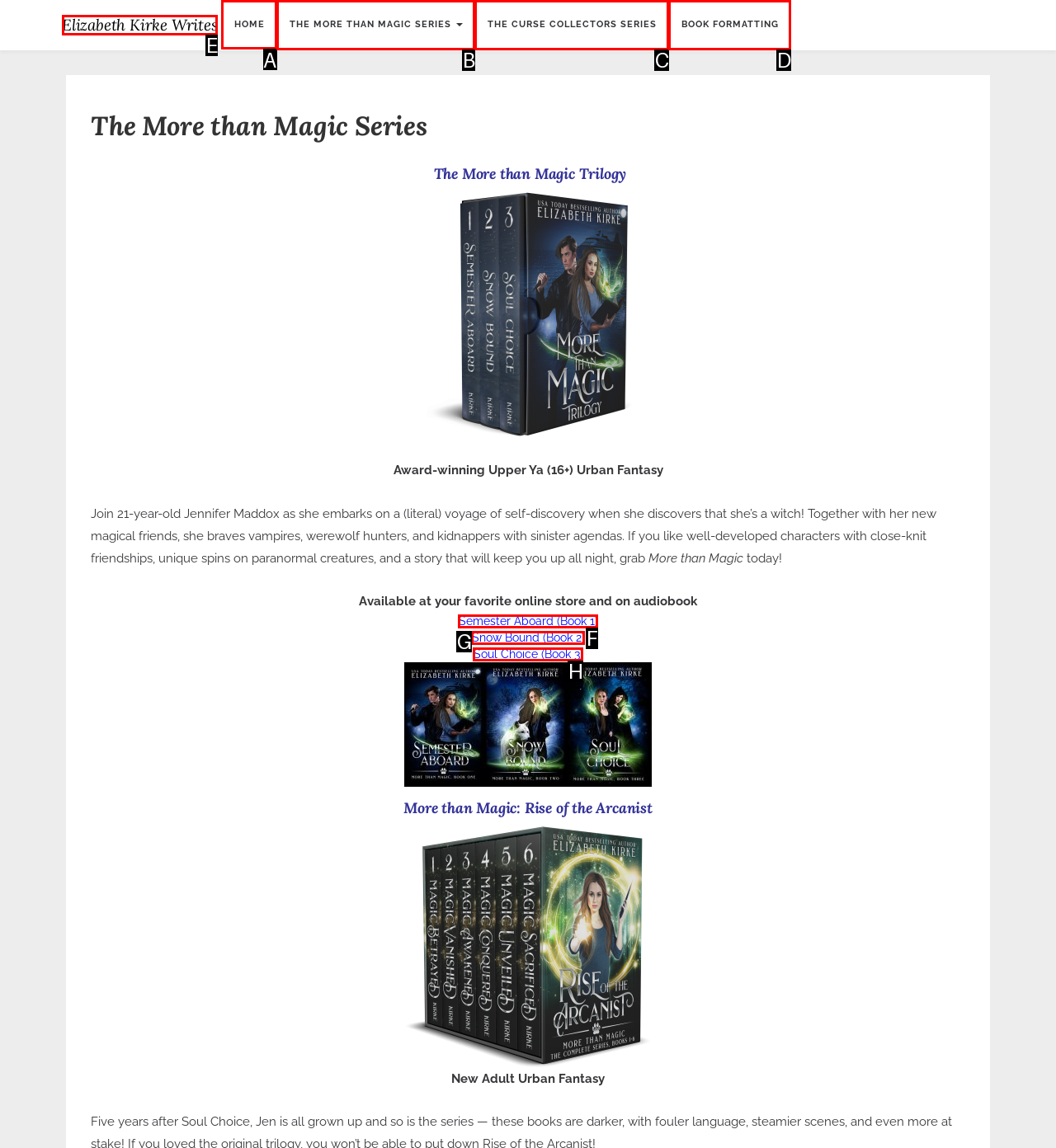Look at the highlighted elements in the screenshot and tell me which letter corresponds to the task: go to home page.

A